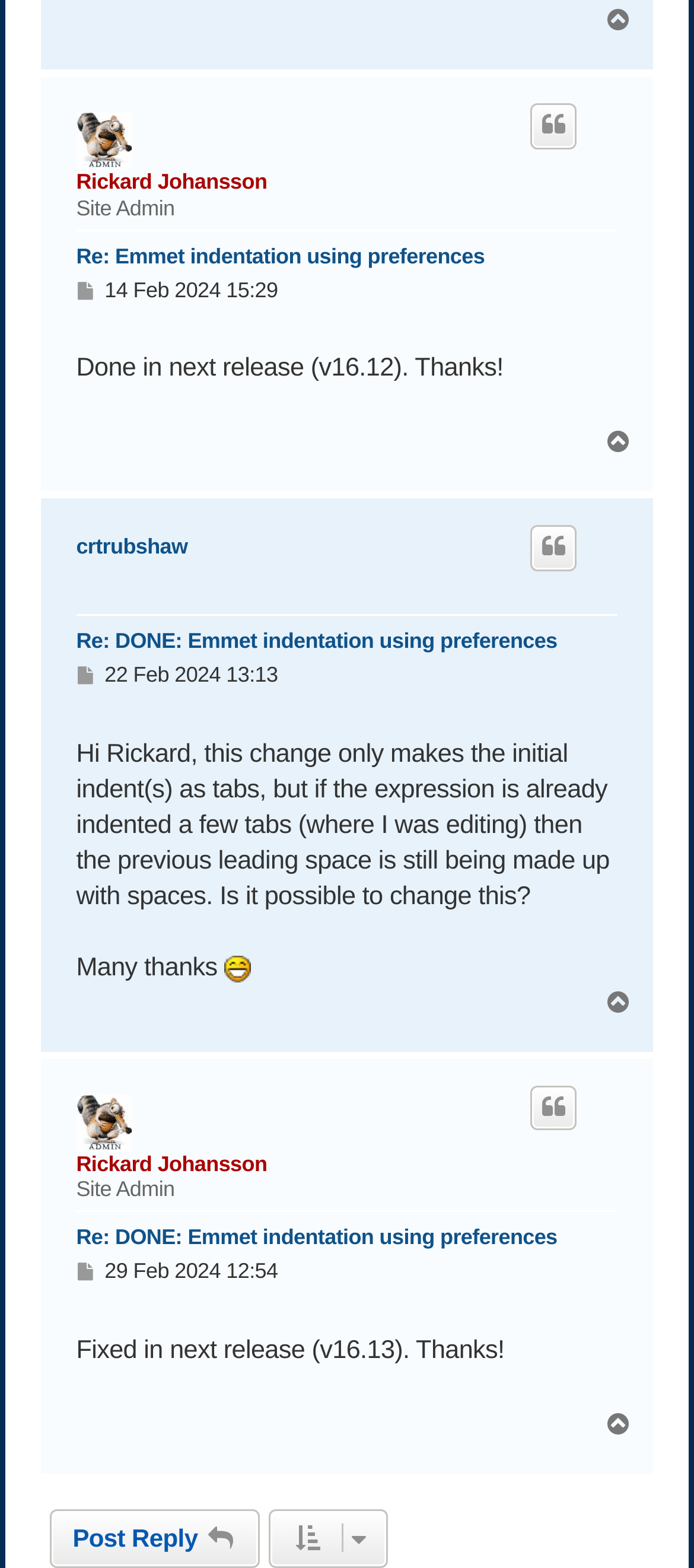Using the elements shown in the image, answer the question comprehensively: What is the status of the issue in the first post?

I found the status of the issue by looking at the static text elements, which contain the responses to the posts. The status of the issue in the first post is 'Done in next release (v16.12)', indicating that it will be fixed in the next release.